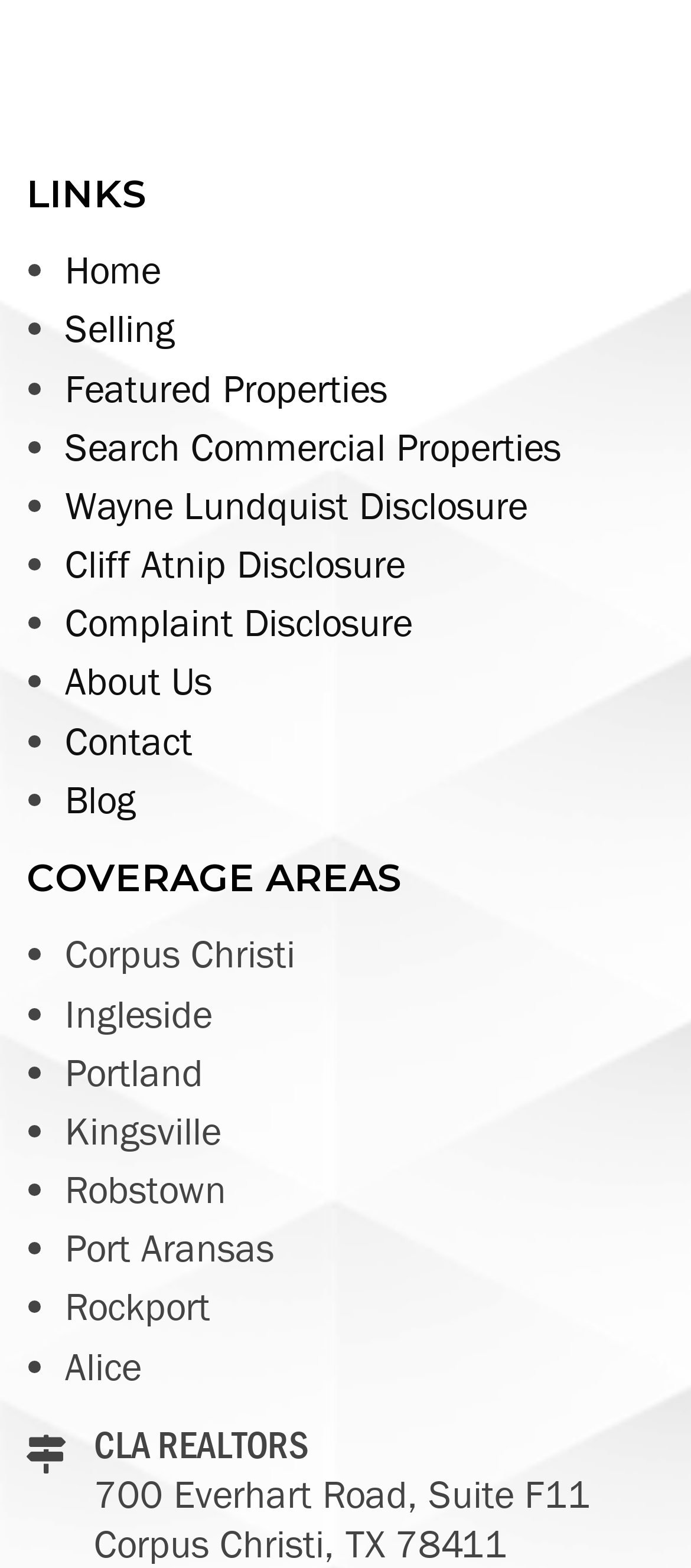How many links are in the 'LINKS' section? Analyze the screenshot and reply with just one word or a short phrase.

11